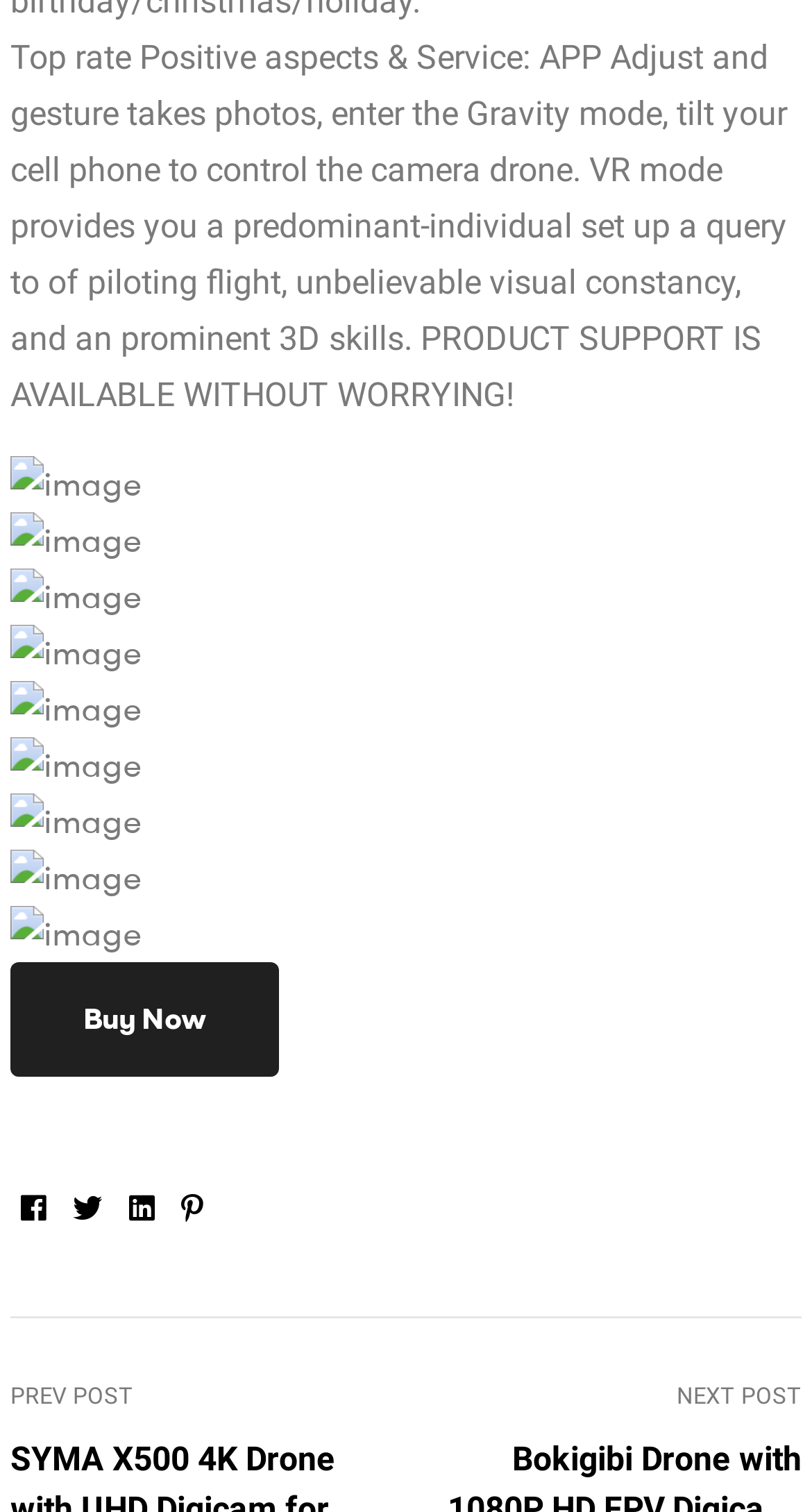What is the main feature of the camera drone?
Ensure your answer is thorough and detailed.

The main feature of the camera drone is Gravity mode, which allows users to control the camera drone by tilting their cell phone, as mentioned in the StaticText element with ID 373.